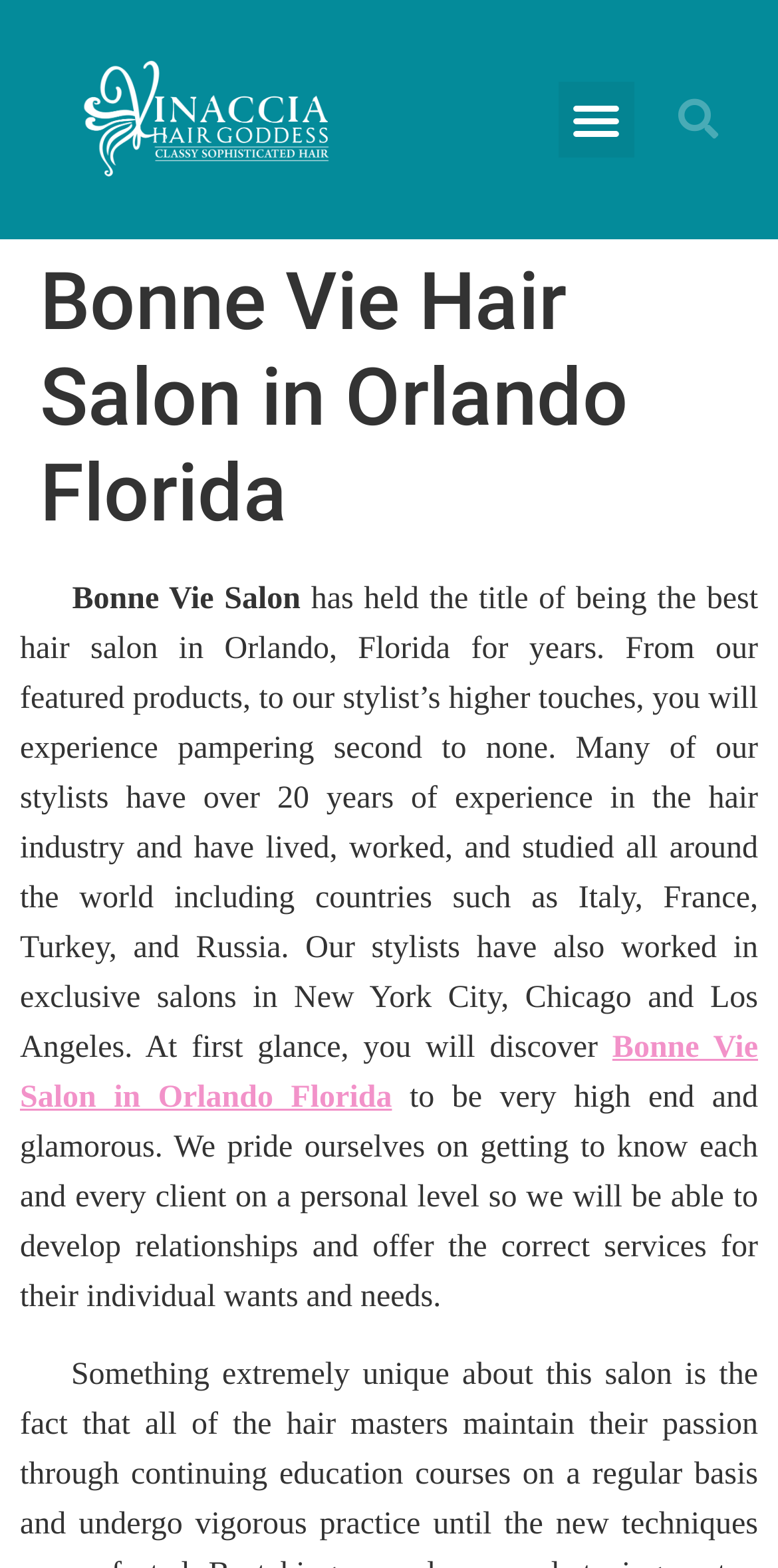Illustrate the webpage thoroughly, mentioning all important details.

The webpage is about Vinaccia Hair Goddess, a top Orlando stylist located at Bonne Vie Hair Salon in Winter Park, Florida. At the top left of the page, there is a white logo of Vinaccia Hair Goddess. To the right of the logo, there is a menu toggle button. Further to the right, there is a search bar with a search button.

Below the top section, there is a header that spans almost the entire width of the page, containing the title "Bonne Vie Hair Salon in Orlando Florida". Underneath the header, there are three blocks of text. The first block is a brief introduction to Bonne Vie Salon, mentioning its reputation as the best hair salon in Orlando, Florida, and the experience of its stylists. The second block is a link to Bonne Vie Salon in Orlando Florida. The third block continues the introduction, highlighting the salon's personalized approach to each client.

Overall, the webpage appears to be a professional and elegant introduction to Vinaccia Hair Goddess and Bonne Vie Hair Salon, with a focus on the salon's expertise and personalized service.